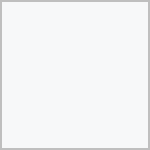What type of controlled substance is Belviq?
Please provide a detailed and thorough answer to the question.

The caption states that Belviq is classified as a Schedule IV controlled substance, which implies risks of addiction and misuse.